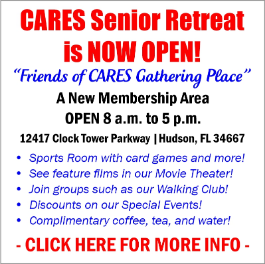What is the state where the CARES Senior Retreat is located?
Give a one-word or short-phrase answer derived from the screenshot.

Florida